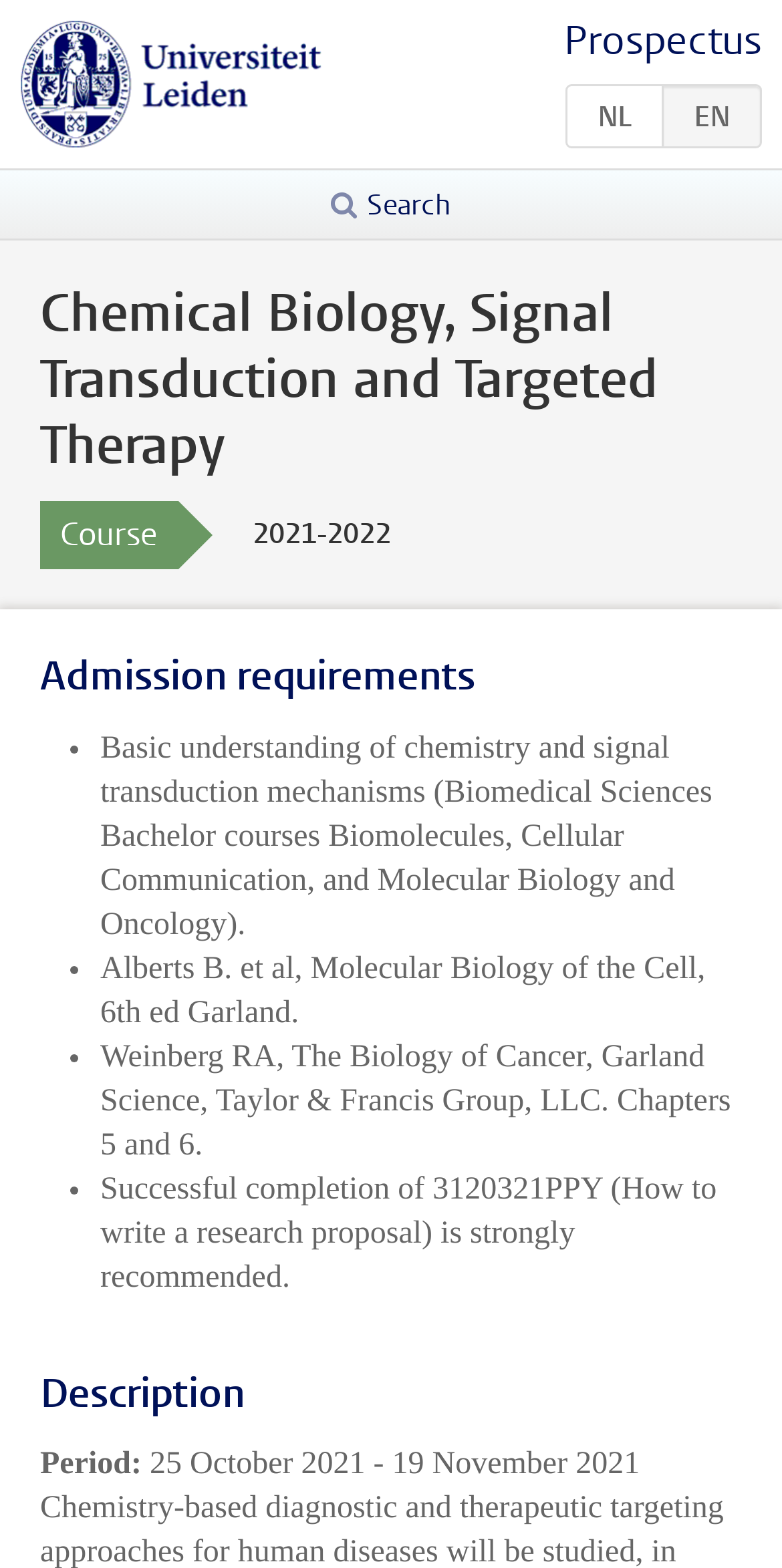Please provide a comprehensive response to the question based on the details in the image: What is the period of the course?

I found the period of the course by looking at the 'Period:' text and the corresponding dates '25 October 2021 - 19 November 2021' which are located at the bottom of the webpage.